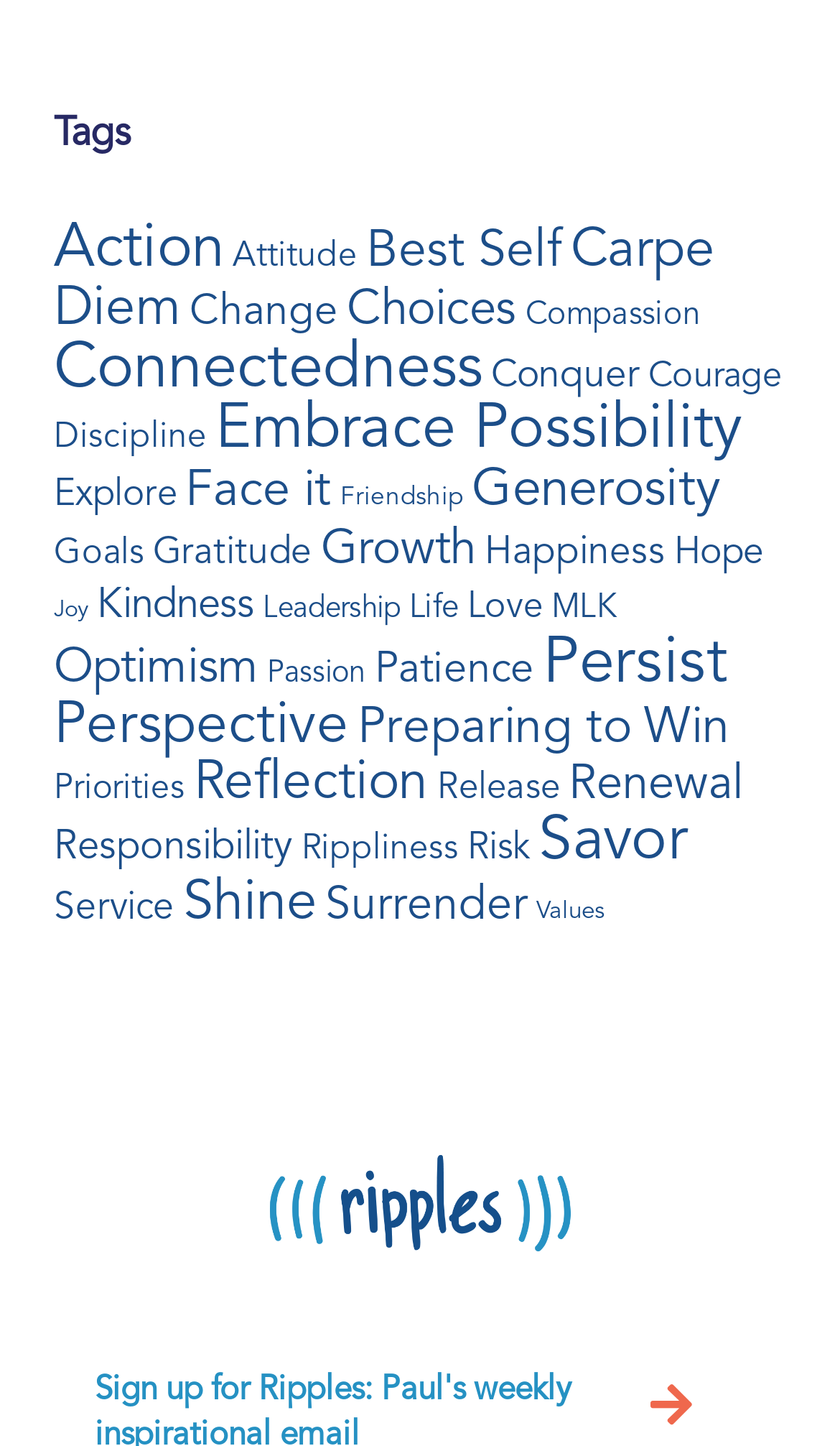Highlight the bounding box coordinates of the element you need to click to perform the following instruction: "Click on 'Action' tag."

[0.064, 0.147, 0.267, 0.196]